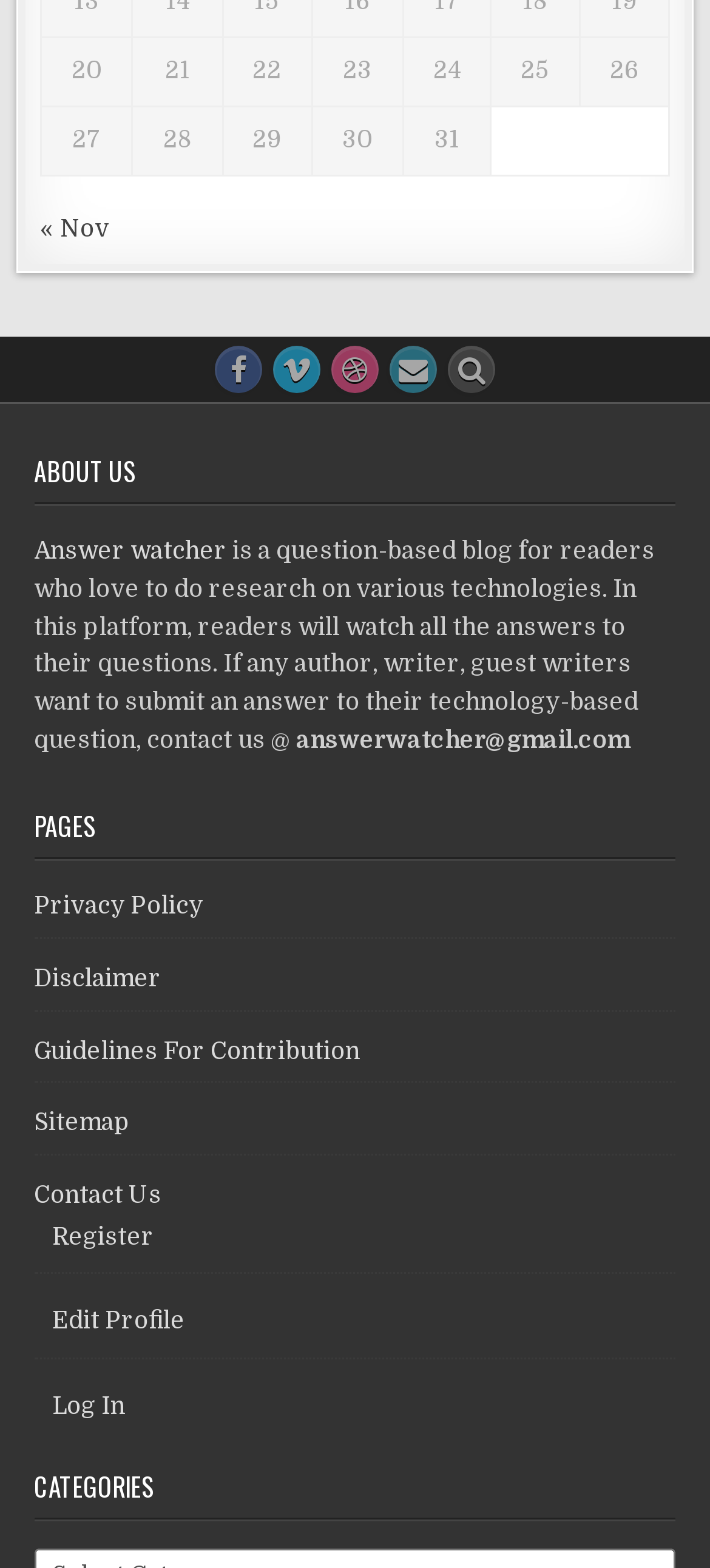What is the email address for contacting 'Answer Watcher'?
Based on the screenshot, provide a one-word or short-phrase response.

answerwatcher@gmail.com